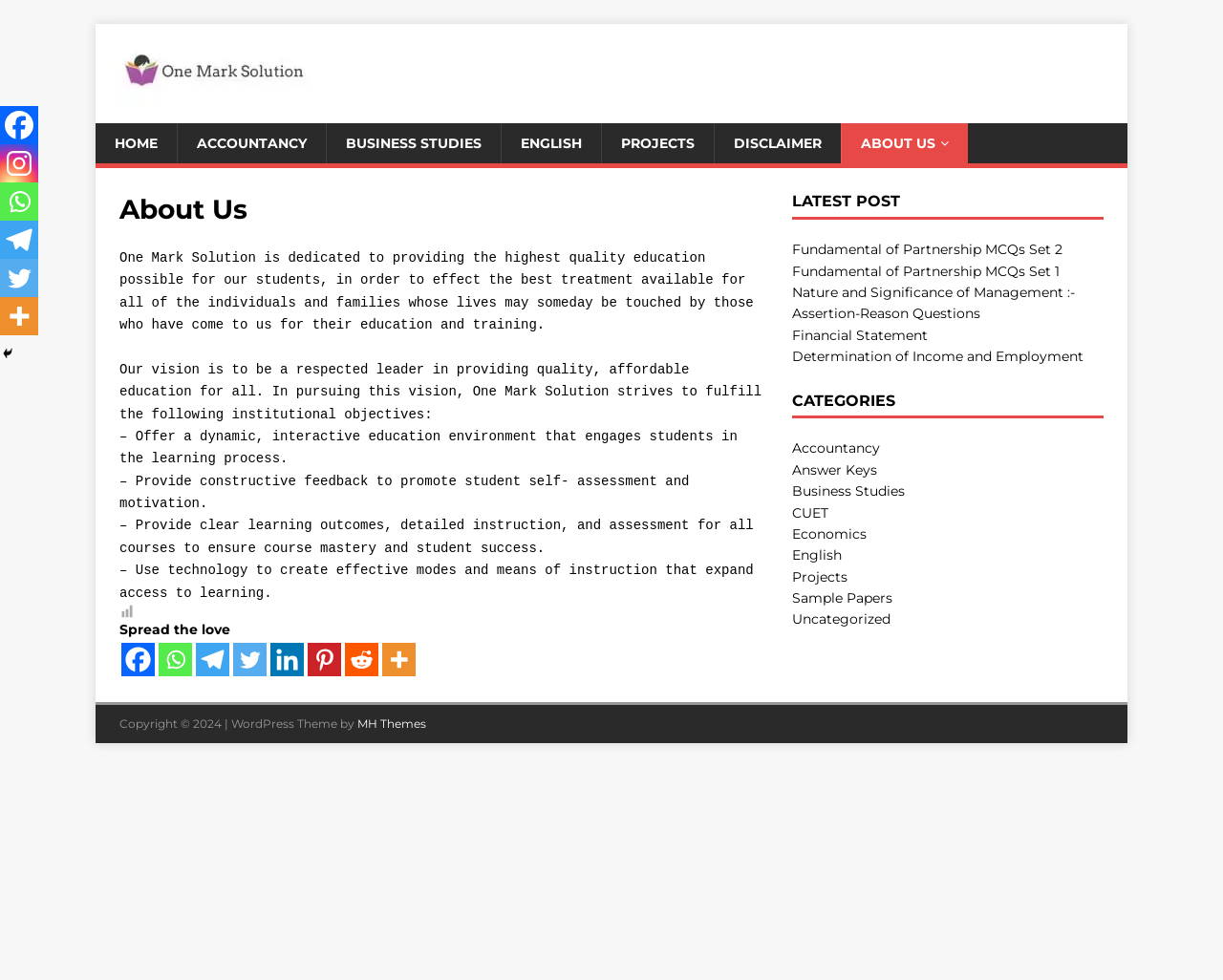How many social media links are available?
Look at the image and respond with a single word or a short phrase.

7